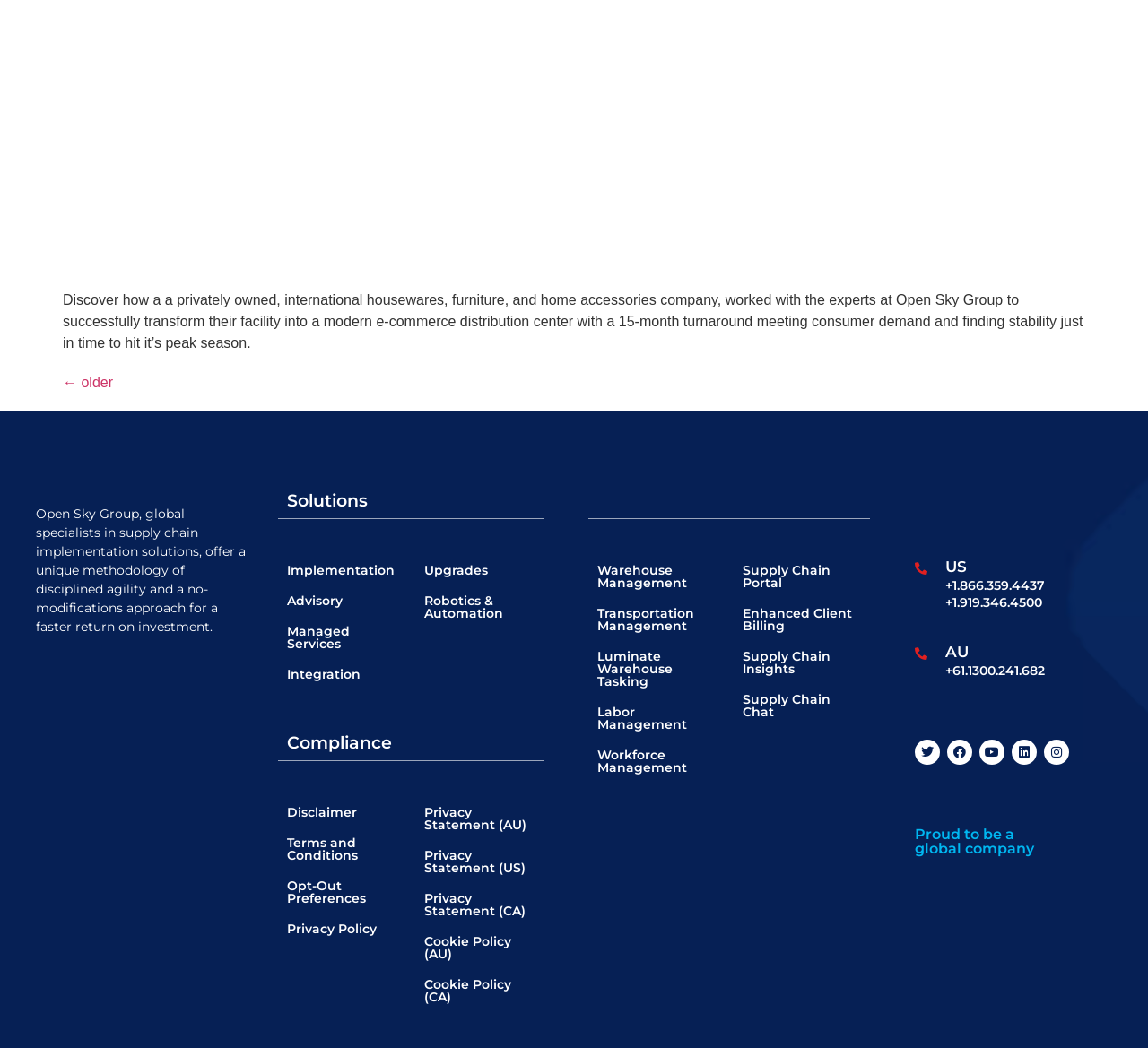Find the bounding box coordinates for the UI element whose description is: "Workforce Management". The coordinates should be four float numbers between 0 and 1, in the format [left, top, right, bottom].

[0.52, 0.712, 0.599, 0.74]